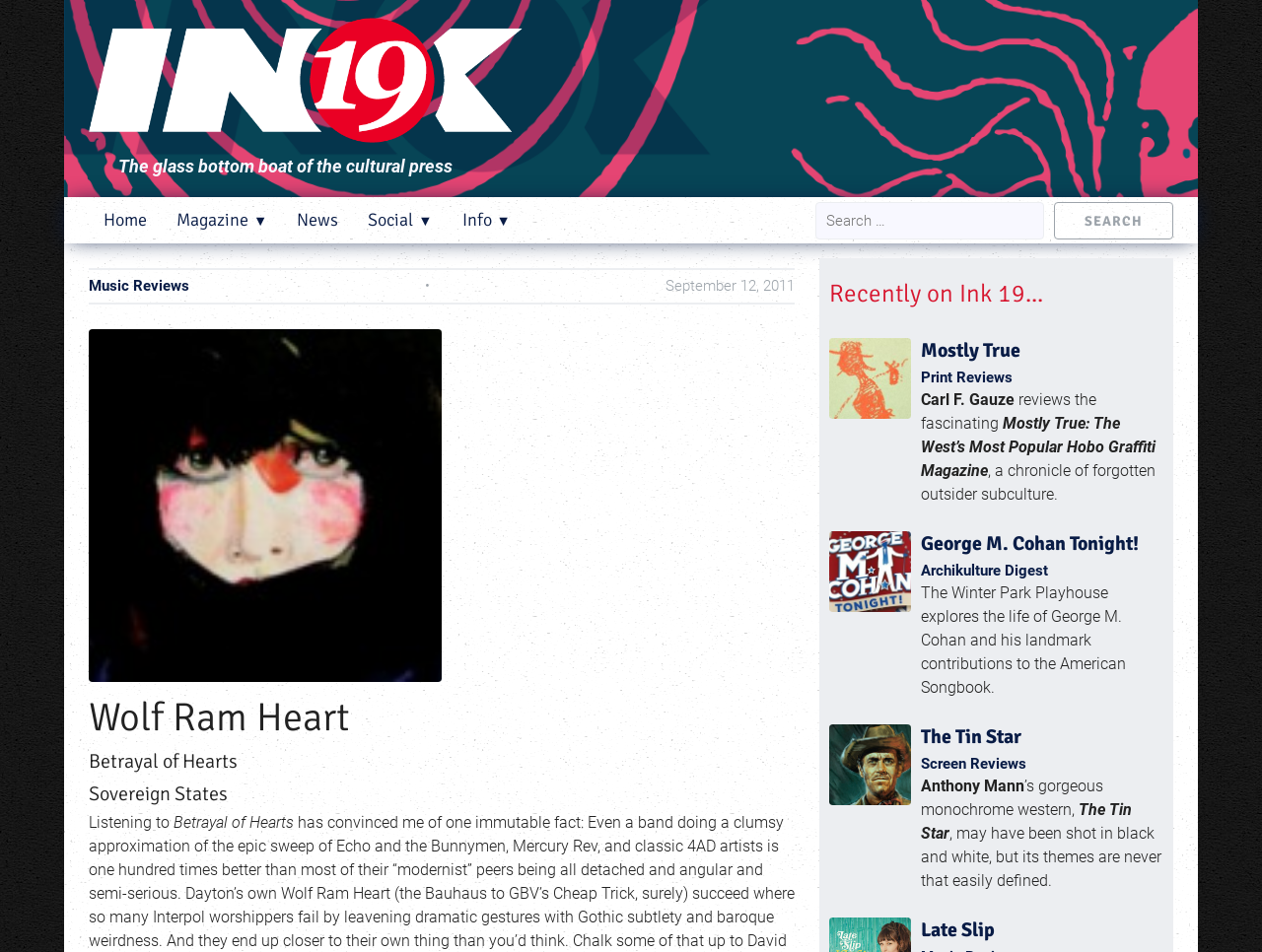How many articles are listed in the 'Recently on Ink 19...' section?
Can you provide a detailed and comprehensive answer to the question?

The 'Recently on Ink 19...' section lists three articles, namely 'Mostly True', 'George M. Cohan Tonight!', and 'The Tin Star', each with a brief description and an image.